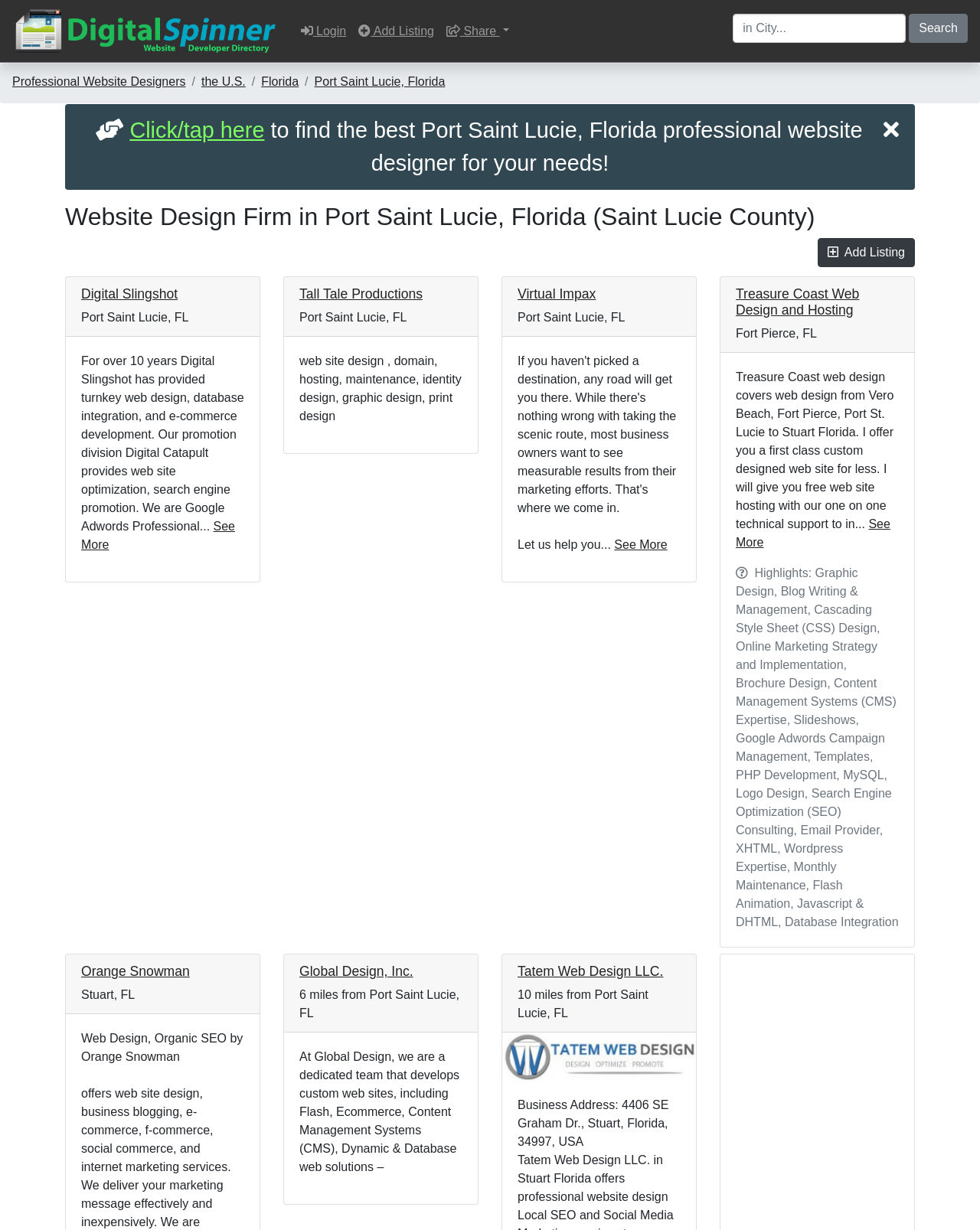Determine the bounding box coordinates of the clickable area required to perform the following instruction: "See More". The coordinates should be represented as four float numbers between 0 and 1: [left, top, right, bottom].

[0.627, 0.437, 0.681, 0.448]